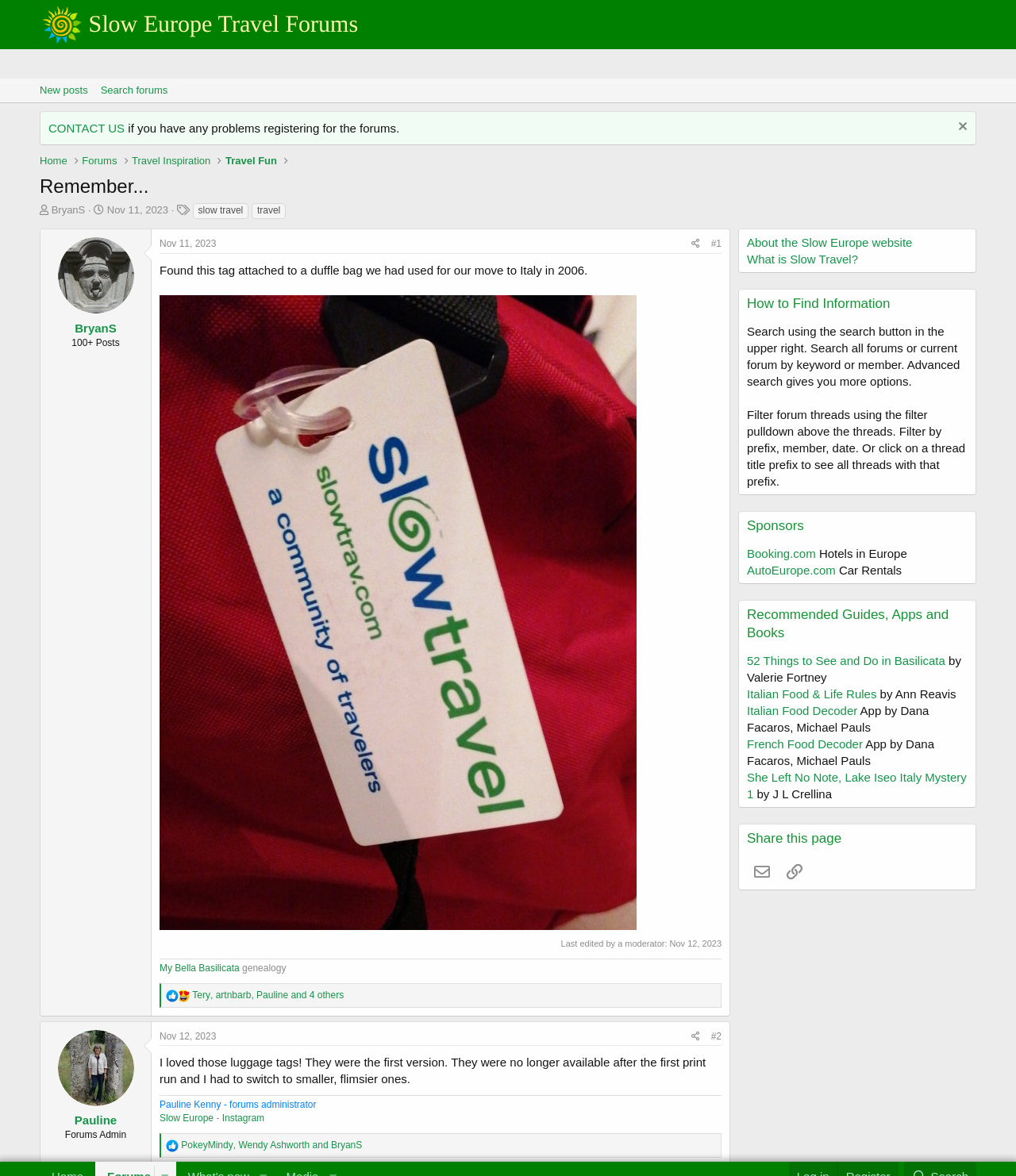Please specify the coordinates of the bounding box for the element that should be clicked to carry out this instruction: "Click on the 'Log in' link". The coordinates must be four float numbers between 0 and 1, formatted as [left, top, right, bottom].

[0.776, 0.0, 0.824, 0.025]